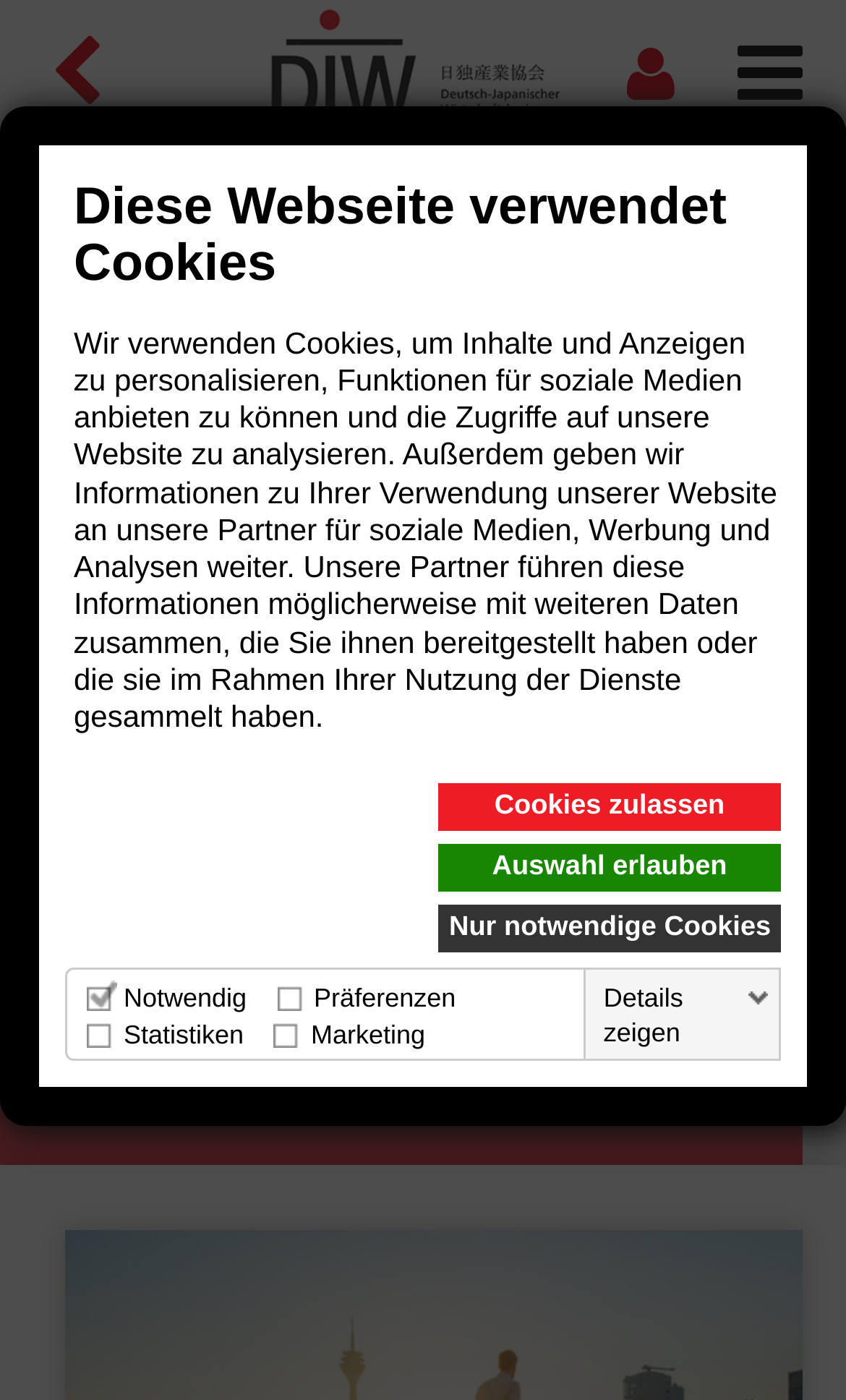Locate the UI element described by Nur notwendige Cookies and provide its bounding box coordinates. Use the format (top-left x, top-left y, bottom-right x, bottom-right y) with all values as floating point numbers between 0 and 1.

[0.518, 0.646, 0.923, 0.681]